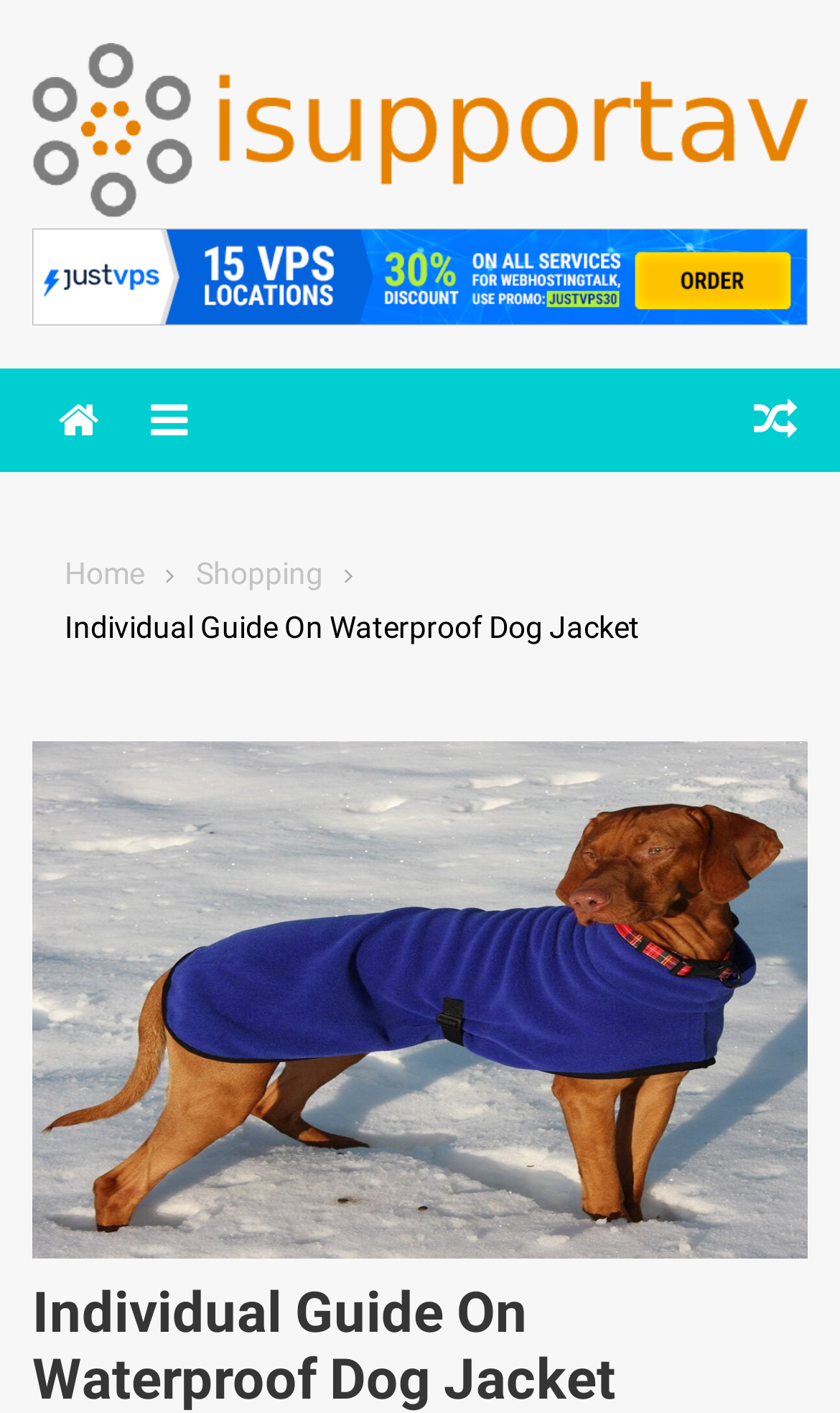What is the current page about?
Please provide a comprehensive answer based on the information in the image.

The current page is about an individual guide on waterproof dog jackets, as indicated by the static text element 'Individual Guide On Waterproof Dog Jacket' located at the top of the webpage, with a bounding box coordinate of [0.077, 0.432, 0.762, 0.456].